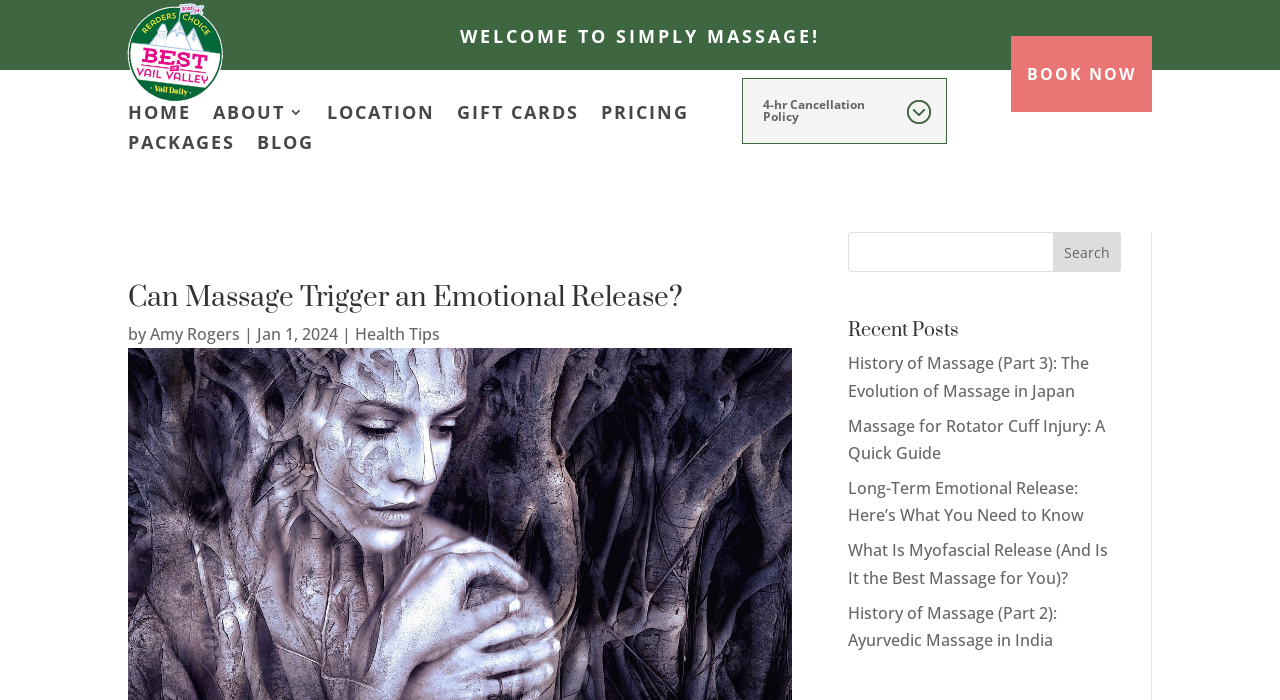What is the name of the massage business? Look at the image and give a one-word or short phrase answer.

Simply Massage